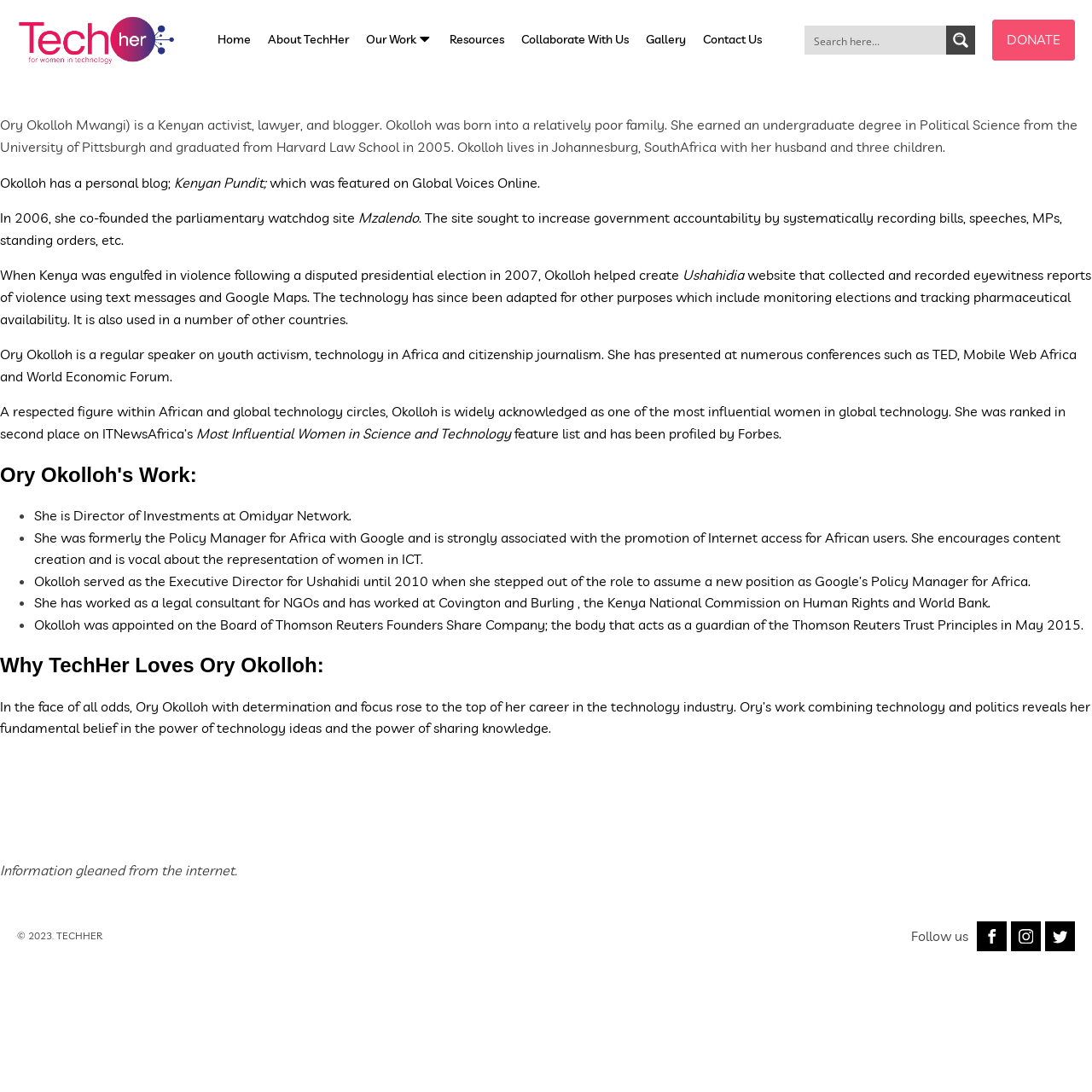Pinpoint the bounding box coordinates of the element that must be clicked to accomplish the following instruction: "Click on the Home link". The coordinates should be in the format of four float numbers between 0 and 1, i.e., [left, top, right, bottom].

[0.191, 0.008, 0.237, 0.066]